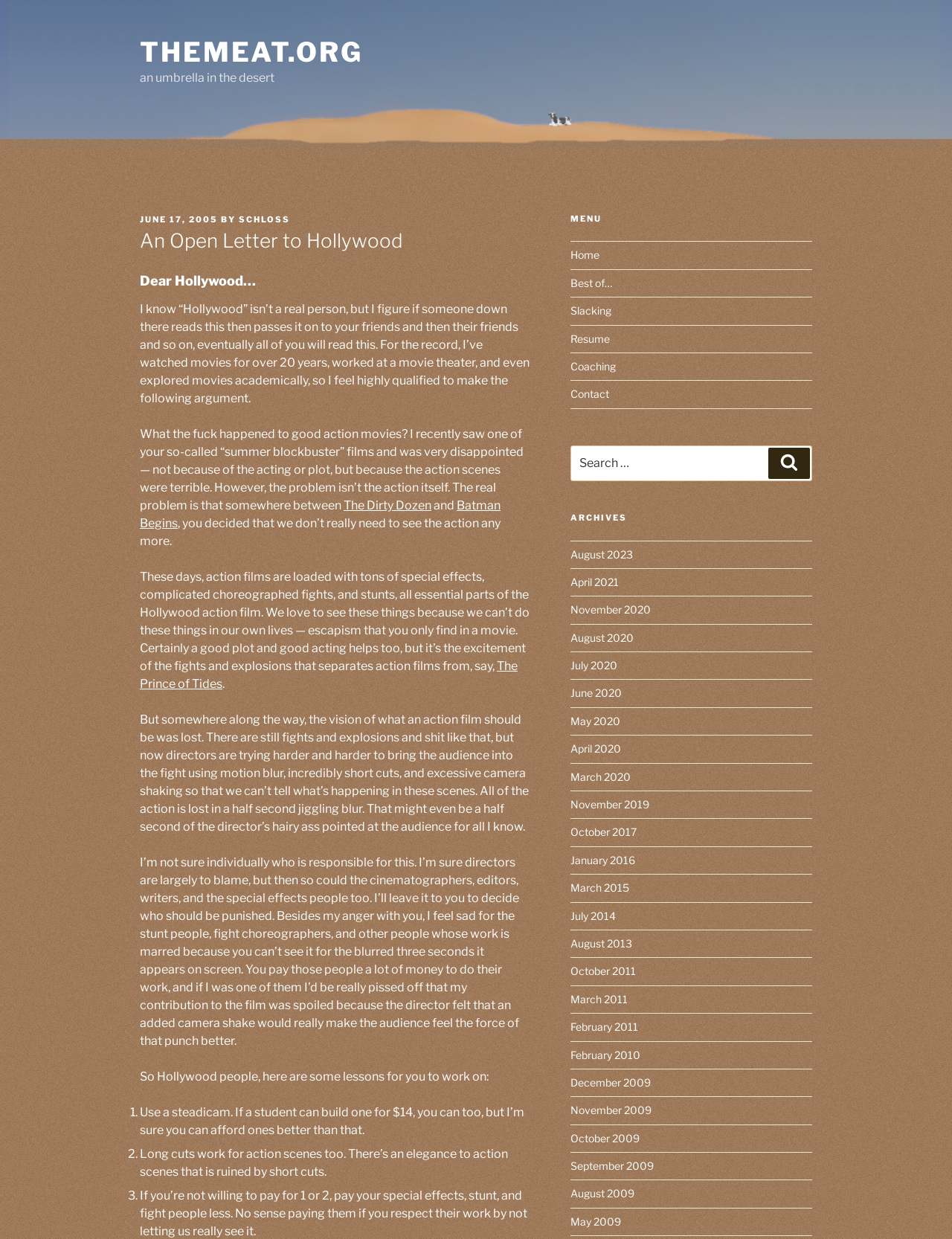Please determine the bounding box coordinates of the element's region to click in order to carry out the following instruction: "View posts from August 2023". The coordinates should be four float numbers between 0 and 1, i.e., [left, top, right, bottom].

[0.599, 0.442, 0.665, 0.452]